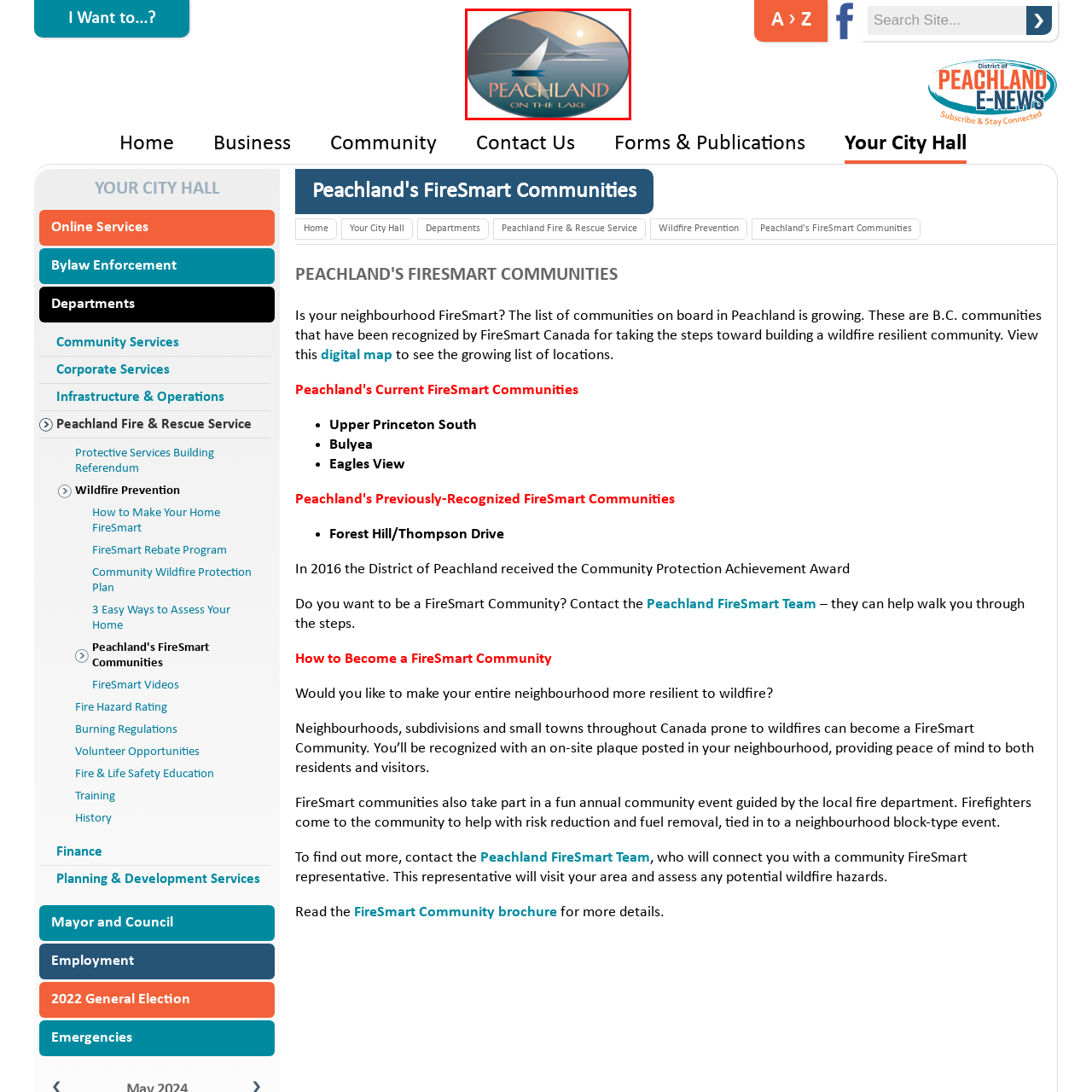What is the vessel depicted in the lake scene?
Focus on the area within the red boundary in the image and answer the question with one word or a short phrase.

Sailboat